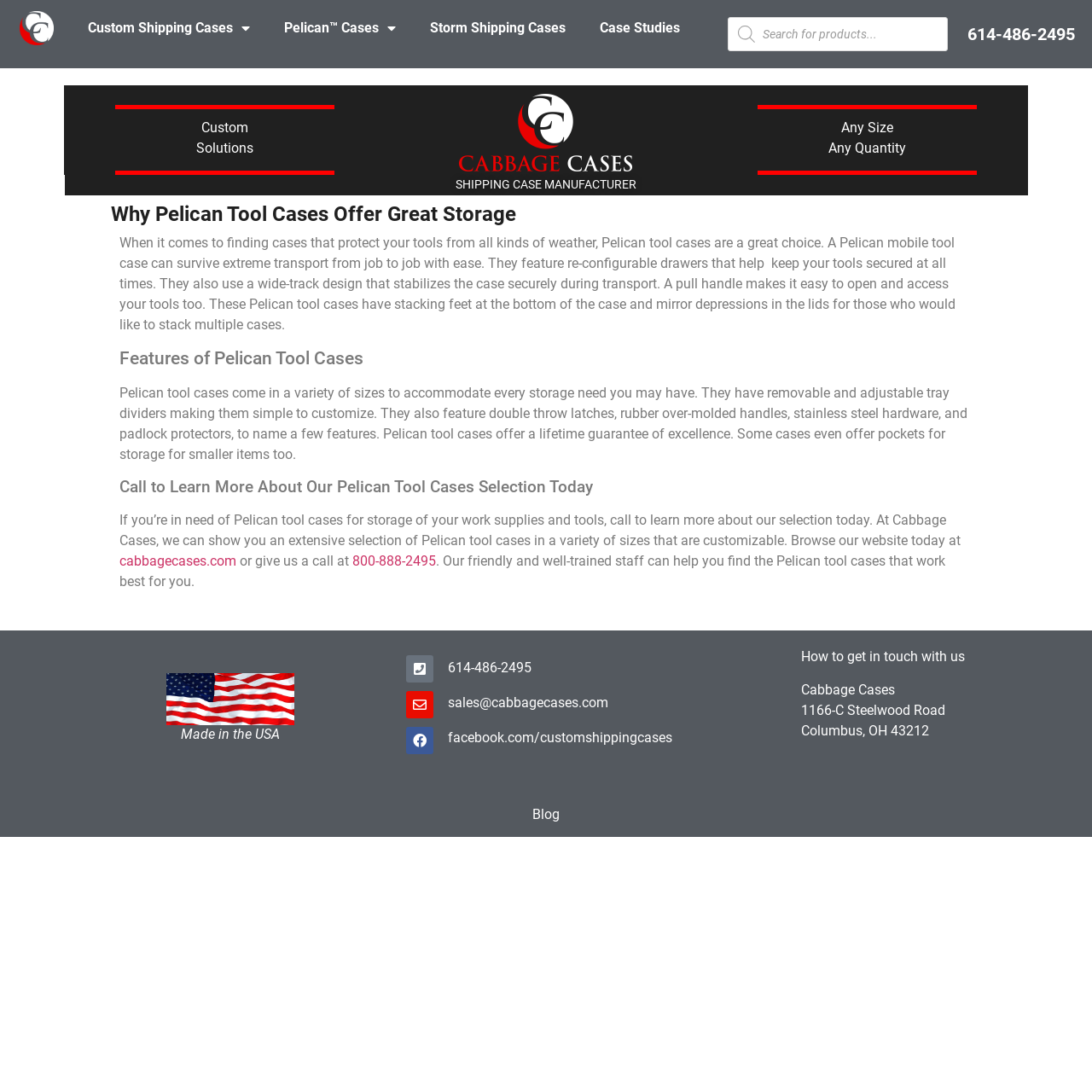Use a single word or phrase to answer the question:
What is the website URL to browse Pelican tool cases?

cabbagecases.com